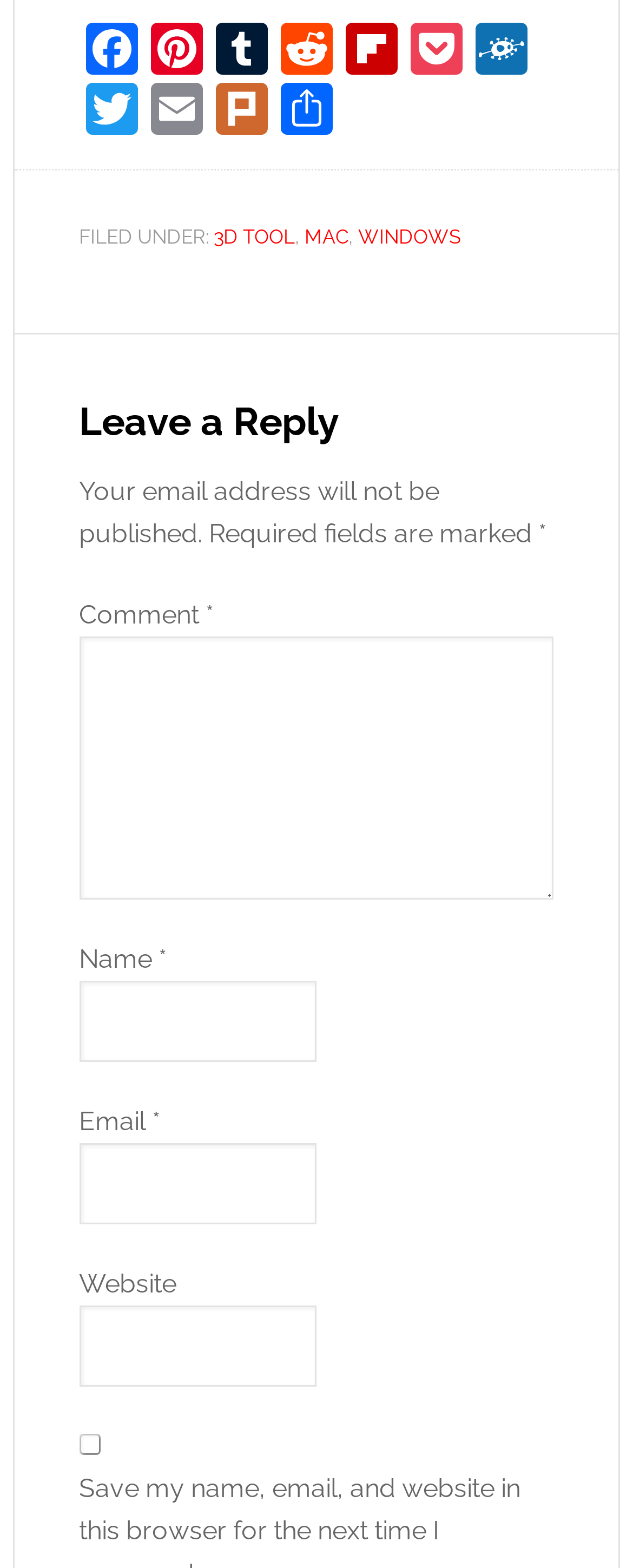What is the purpose of the checkbox?
Please ensure your answer is as detailed and informative as possible.

The webpage has a checkbox at the bottom of the 'Leave a Reply' section that allows users to save their name, email, and website in the browser for the next time they comment, making it easier for them to leave a reply in the future.